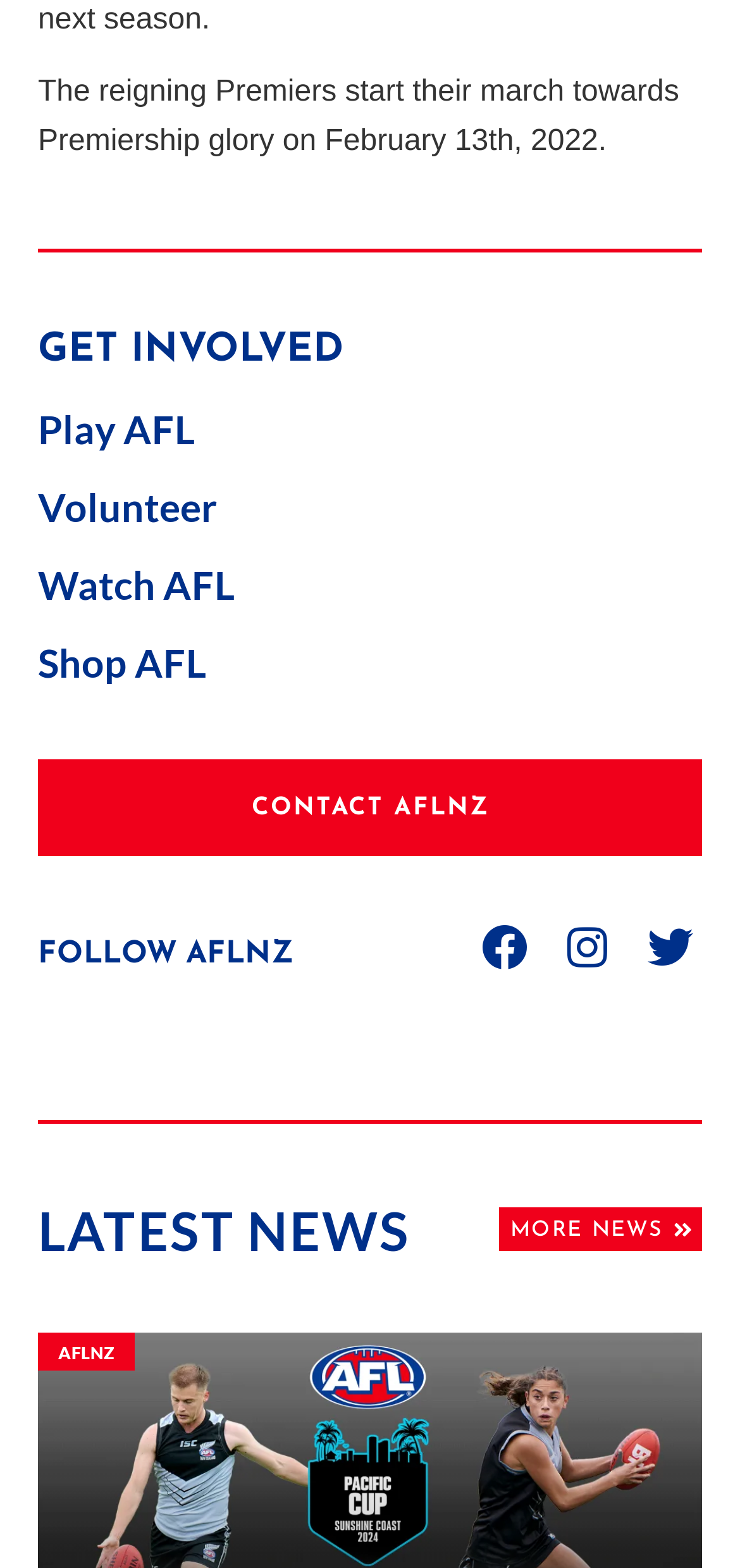Determine the bounding box coordinates of the clickable region to follow the instruction: "Read more news".

[0.674, 0.77, 0.949, 0.797]